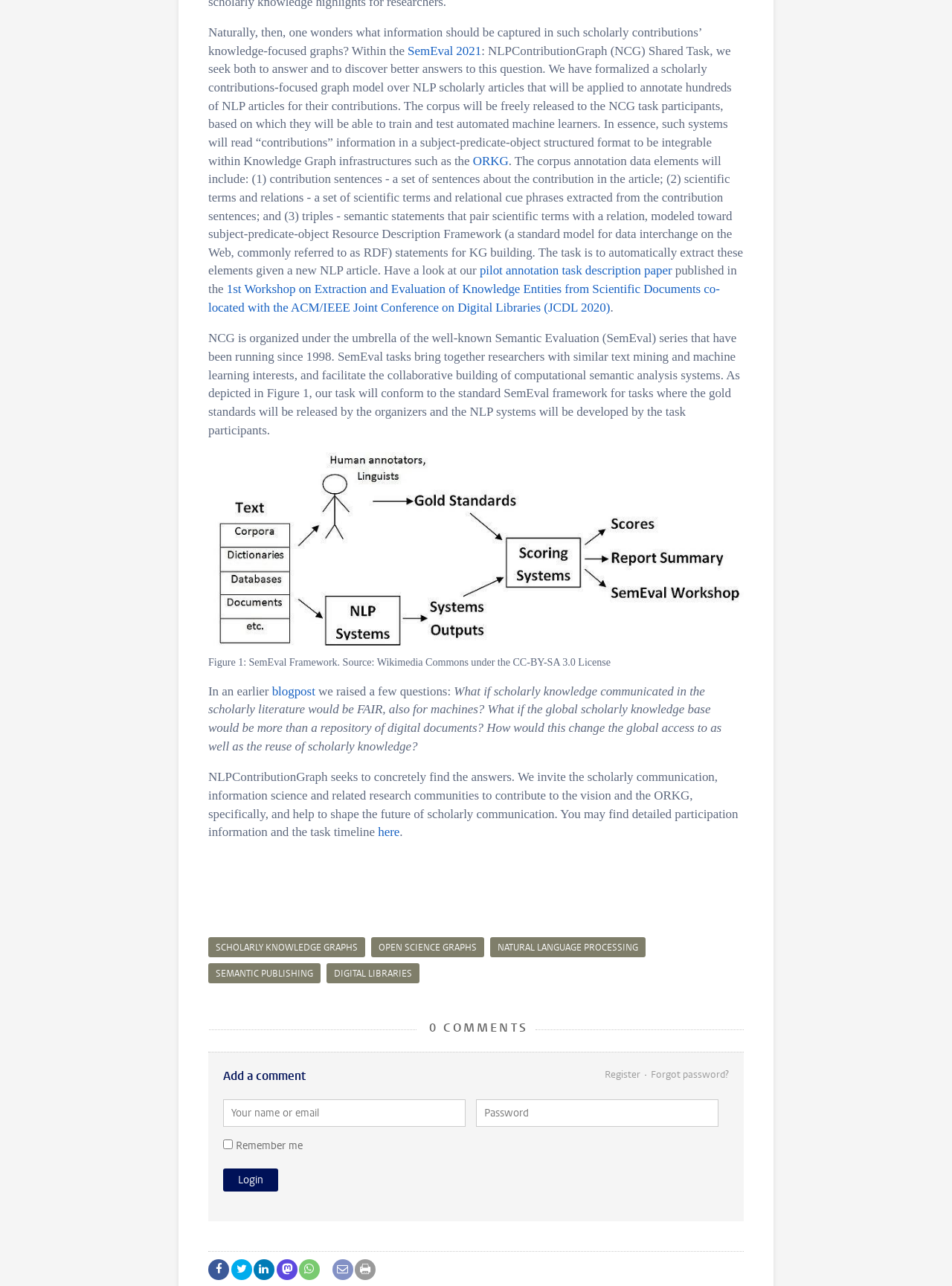Provide a single word or phrase to answer the given question: 
What is the name of the series under which the NCG task is organized?

Semantic Evaluation (SemEval) series